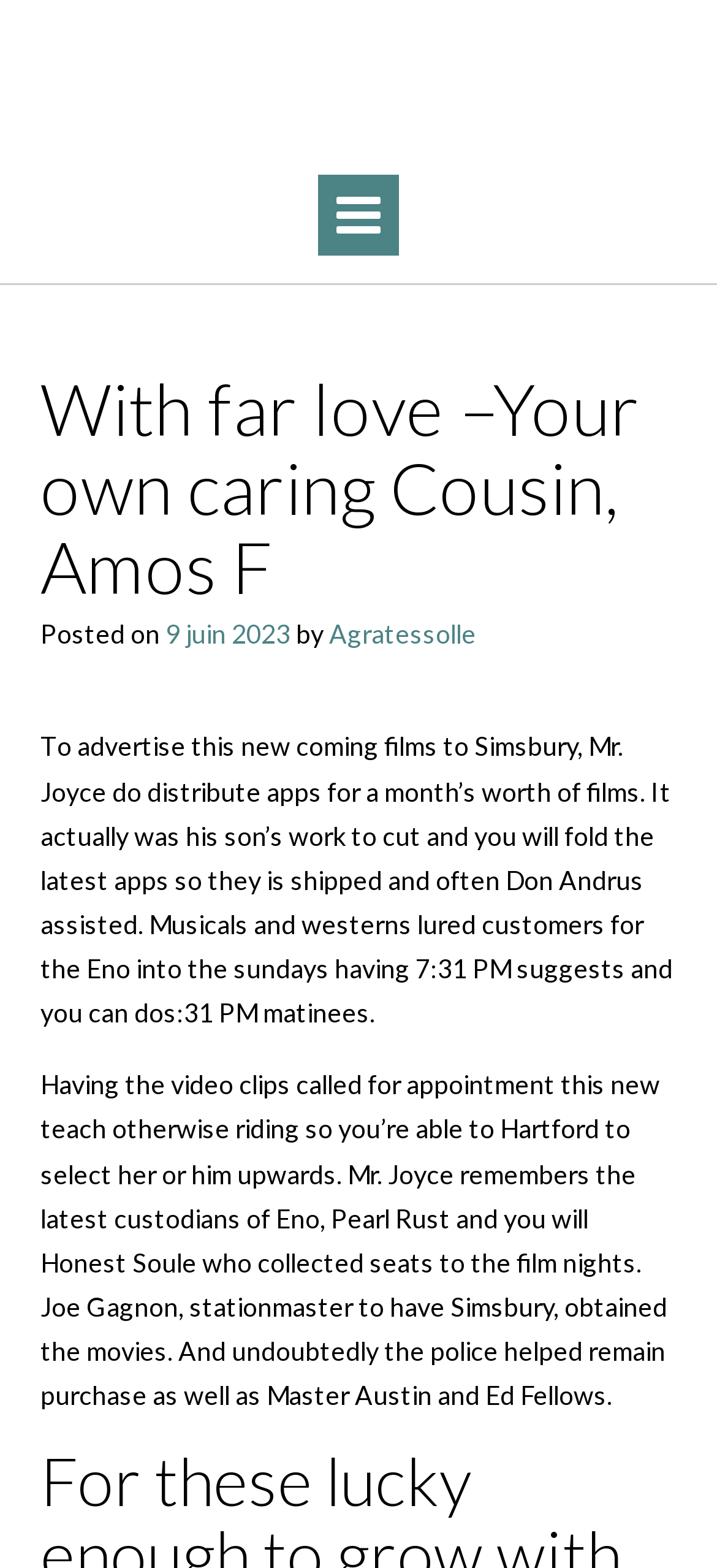Provide a brief response to the question below using a single word or phrase: 
What is the date of the post?

9 juin 2023